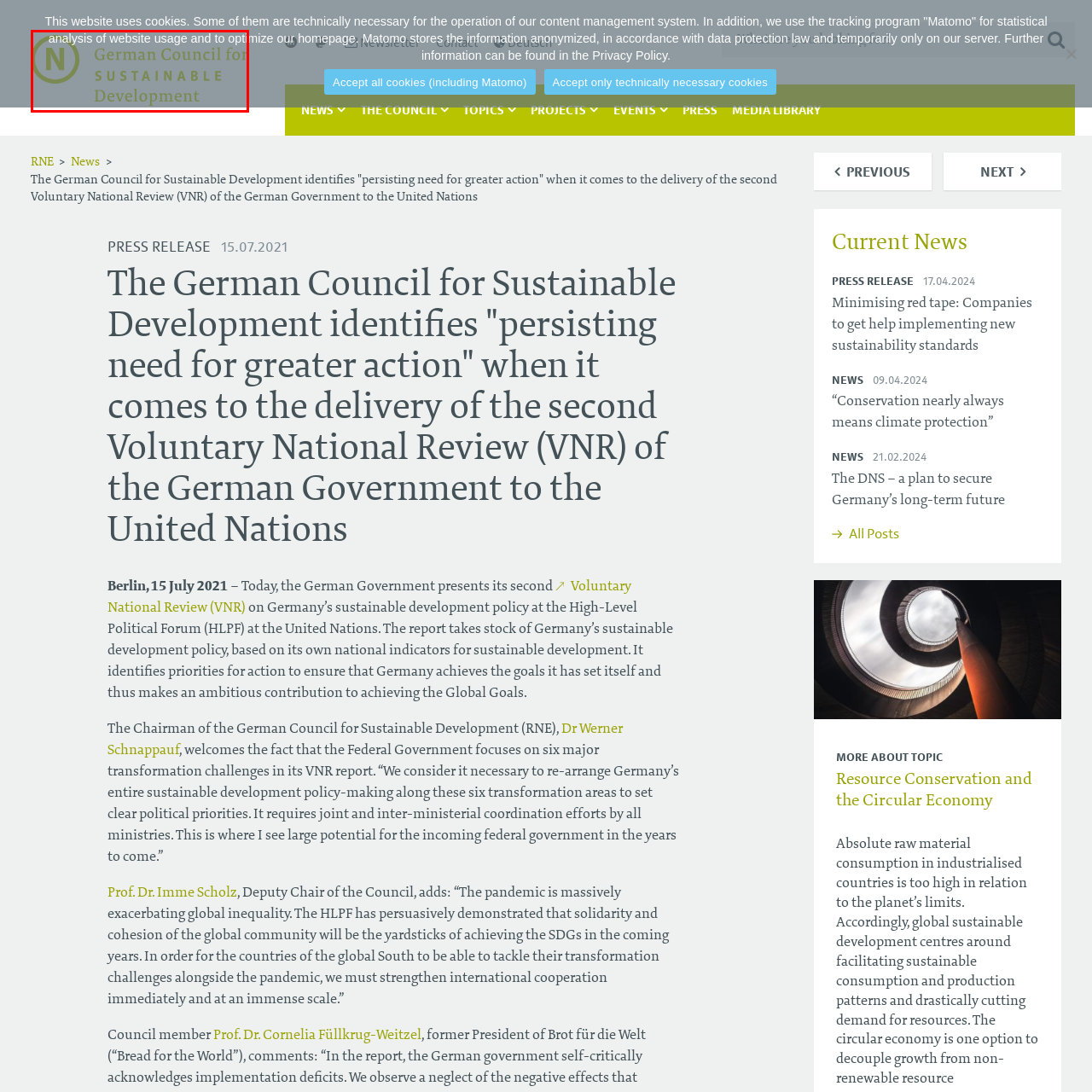Describe in detail what is depicted in the image enclosed by the red lines.

The image features the logo of the German Council for Sustainable Development (RNE). The logo includes a stylized letter "N" within a circular design, symbolizing the organization's commitment to sustainability. Below the logo, the text reads "German Council for S U S T A I N A B L E Development," emphasizing the council's focus on fostering sustainable practices and policies. The overall aesthetic reflects a modern and environmentally conscious approach, aligning with the council's mission to promote sustainable development initiatives in Germany.